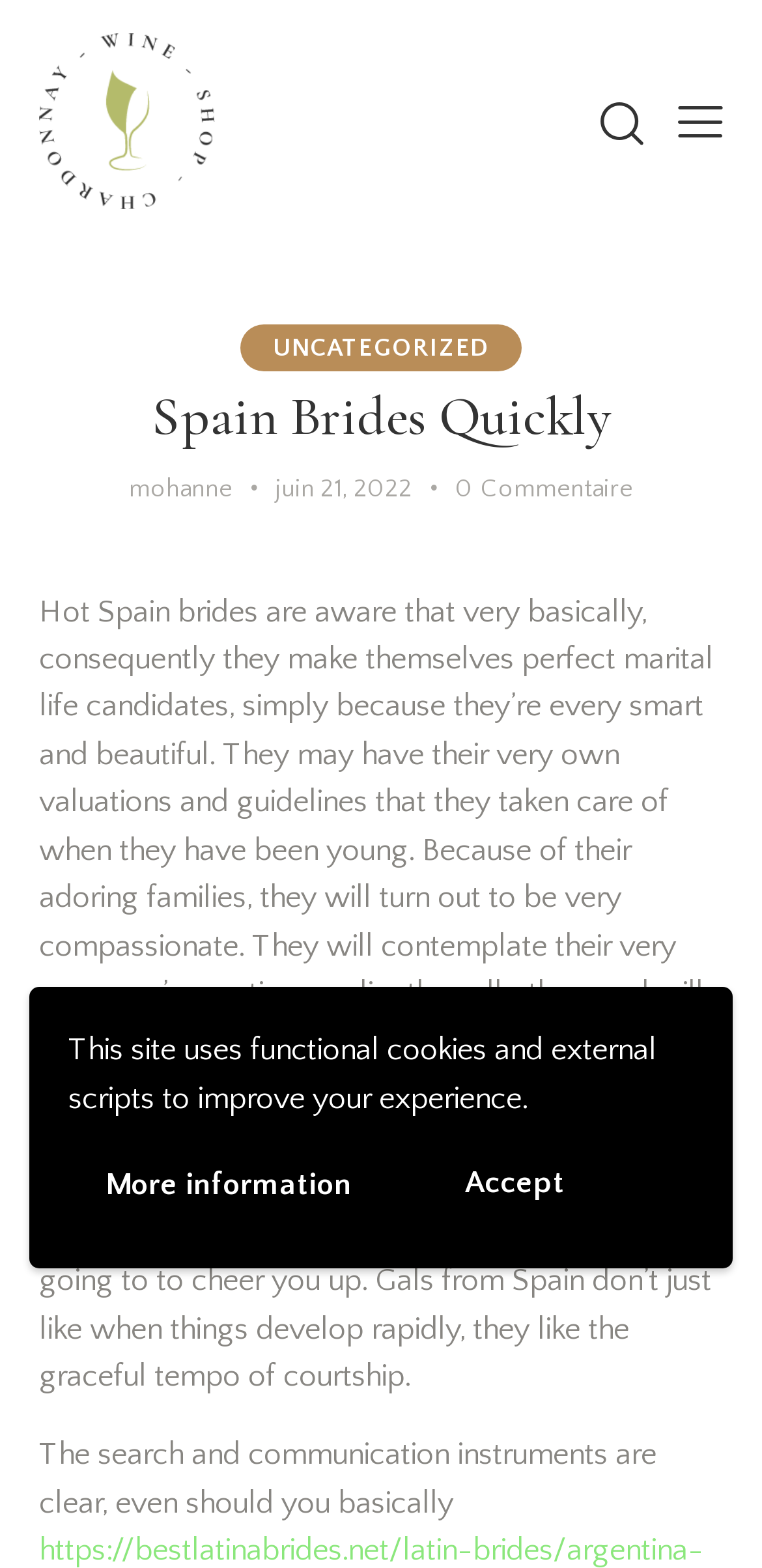Identify the headline of the webpage and generate its text content.

Spain Brides Quickly